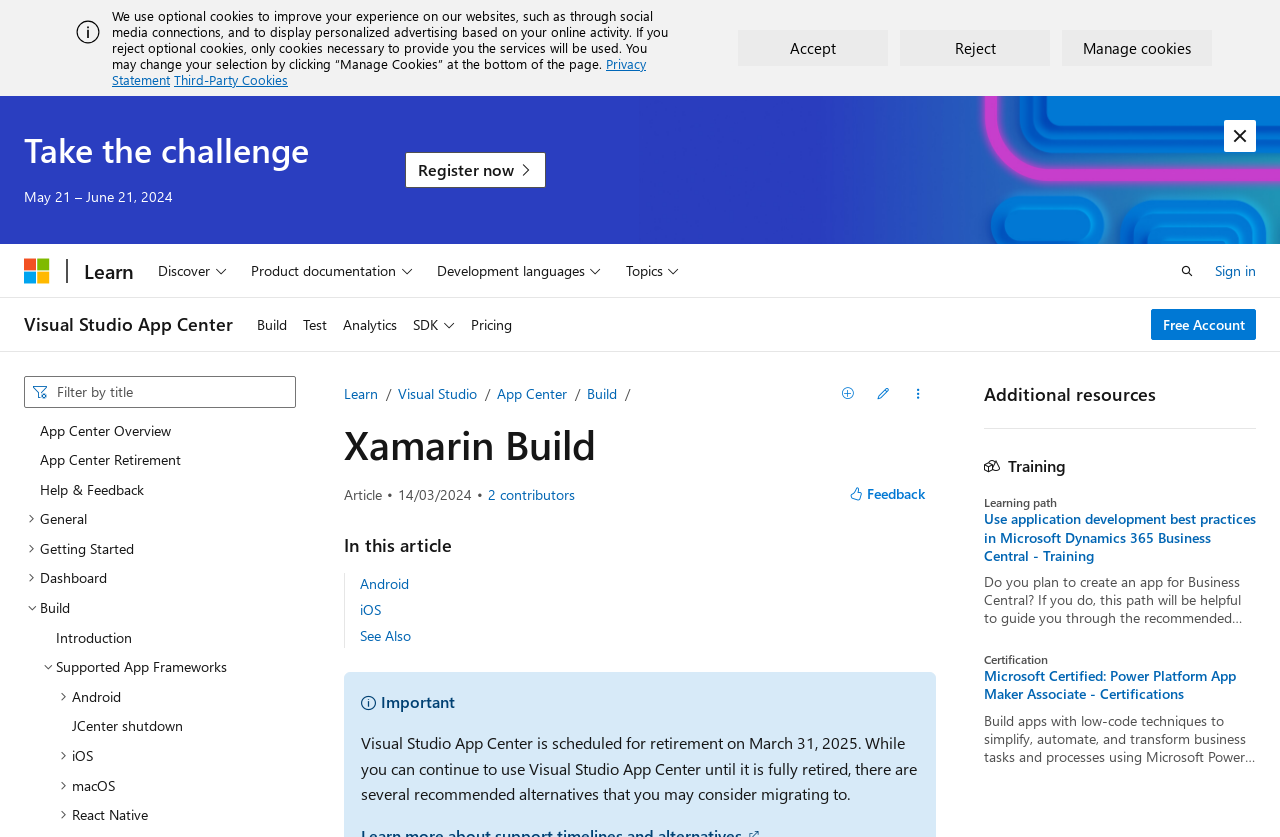What is the retirement date of Visual Studio App Center?
Give a detailed and exhaustive answer to the question.

The retirement date of Visual Studio App Center is mentioned in the important notice section of the webpage, which states that Visual Studio App Center is scheduled for retirement on March 31, 2025.